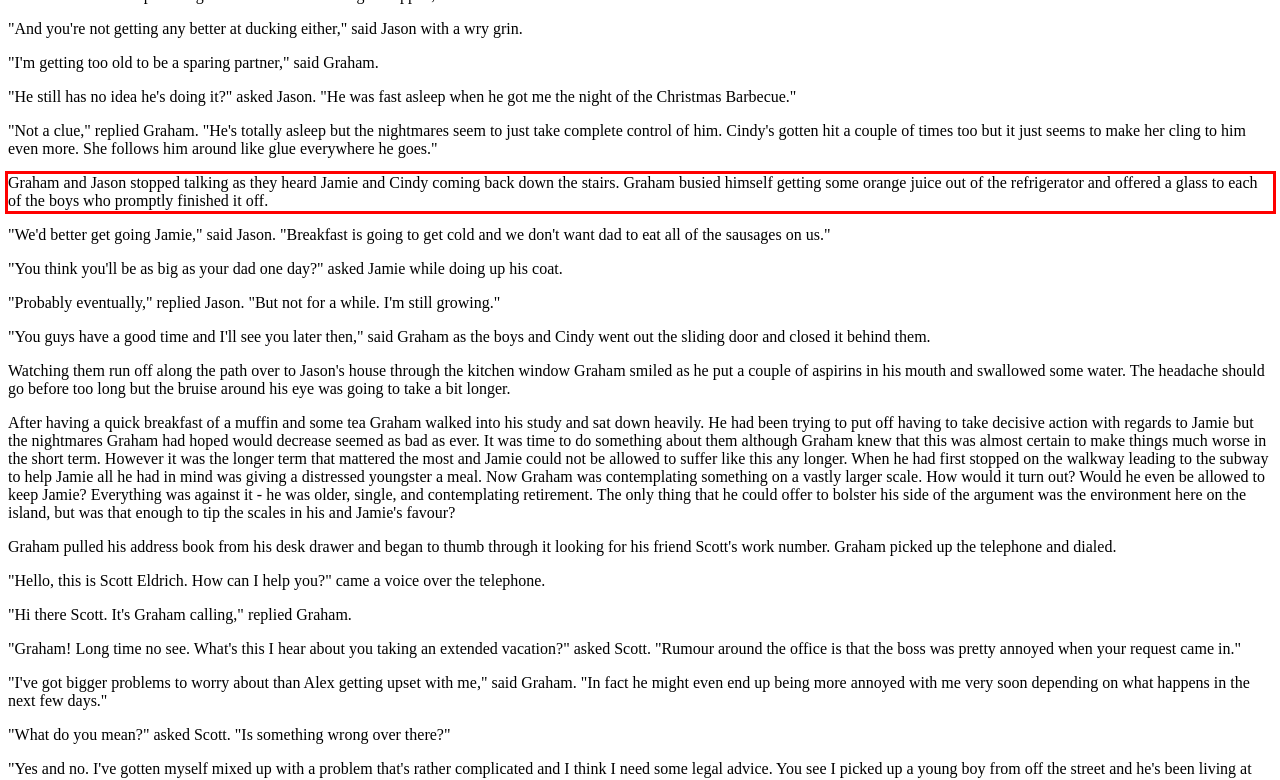You have a screenshot of a webpage with a red bounding box. Identify and extract the text content located inside the red bounding box.

Graham and Jason stopped talking as they heard Jamie and Cindy coming back down the stairs. Graham busied himself getting some orange juice out of the refrigerator and offered a glass to each of the boys who promptly finished it off.